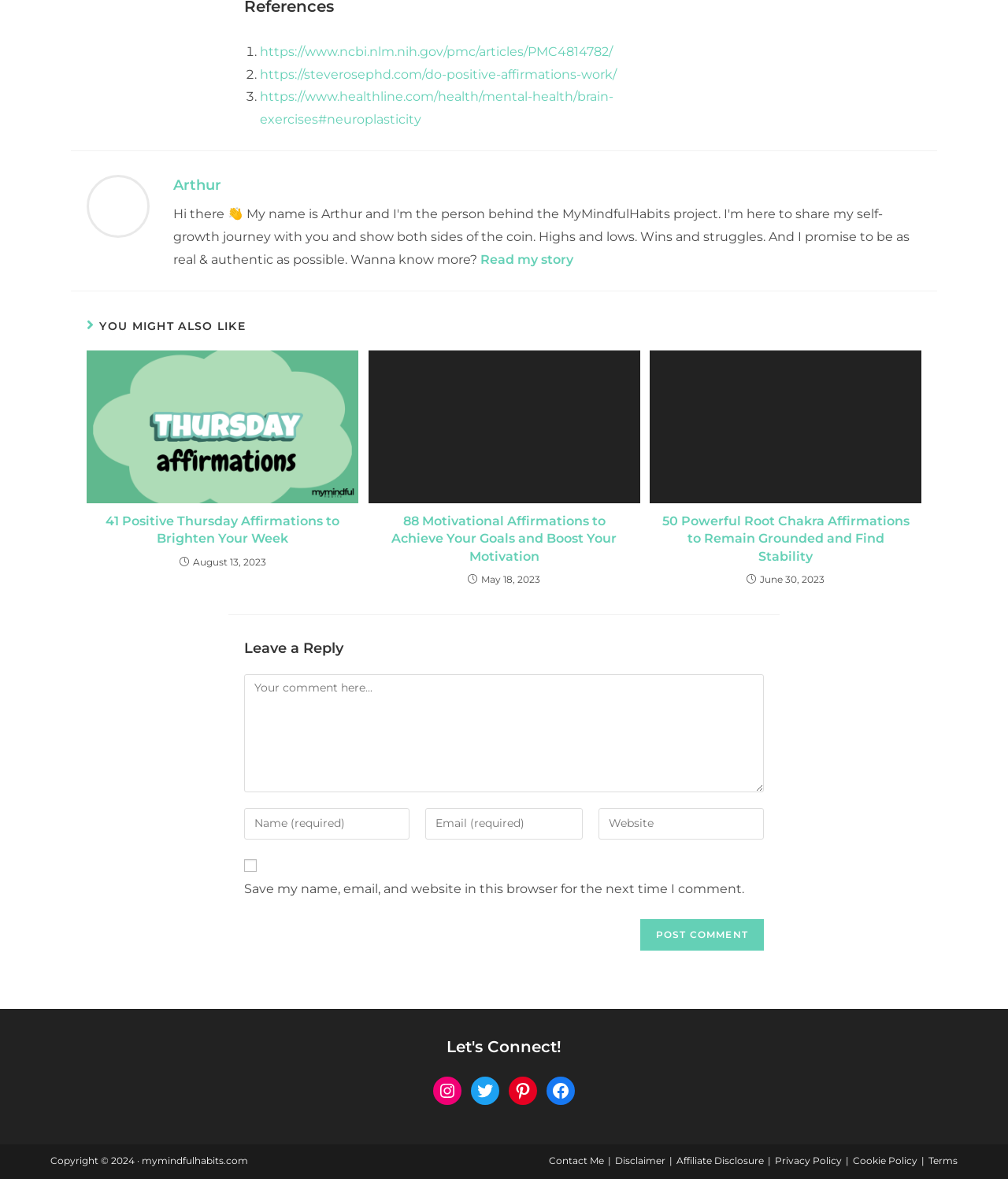Identify the bounding box of the UI element described as follows: "Facebook". Provide the coordinates as four float numbers in the range of 0 to 1 [left, top, right, bottom].

[0.542, 0.913, 0.57, 0.937]